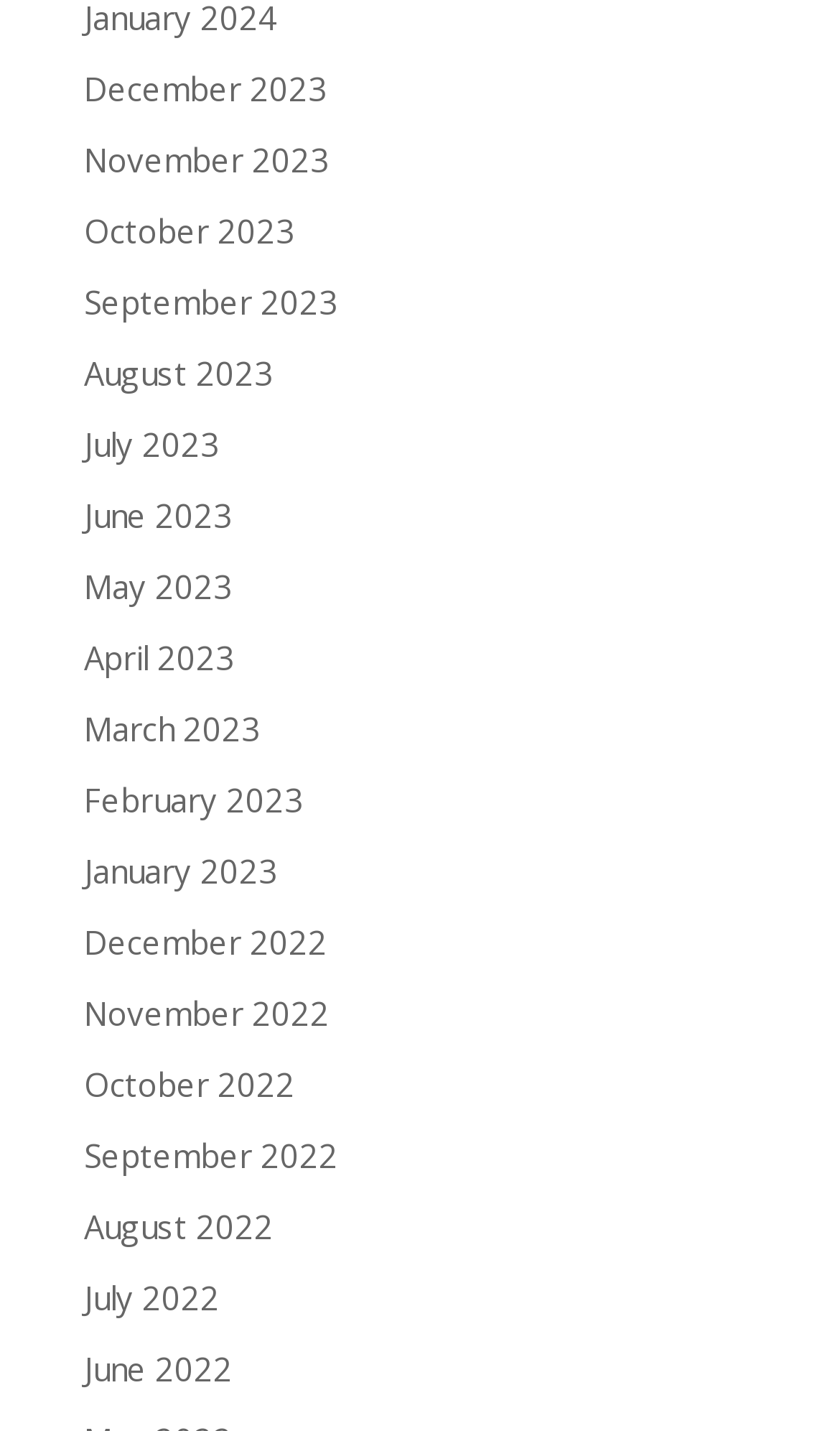Identify the bounding box coordinates of the clickable region required to complete the instruction: "View June 2022". The coordinates should be given as four float numbers within the range of 0 and 1, i.e., [left, top, right, bottom].

[0.1, 0.941, 0.277, 0.971]